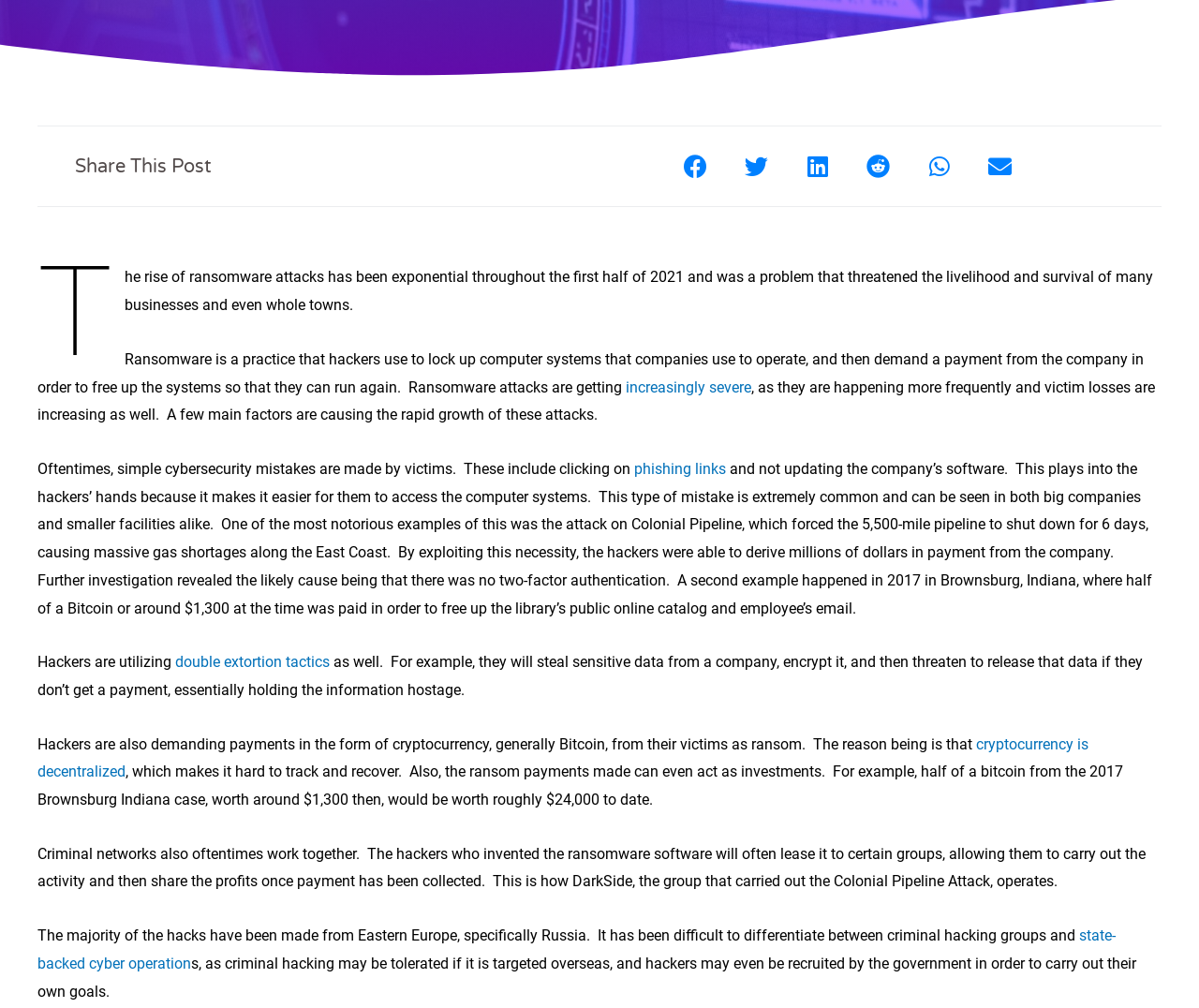Locate the bounding box for the described UI element: "phishing links". Ensure the coordinates are four float numbers between 0 and 1, formatted as [left, top, right, bottom].

[0.526, 0.456, 0.605, 0.474]